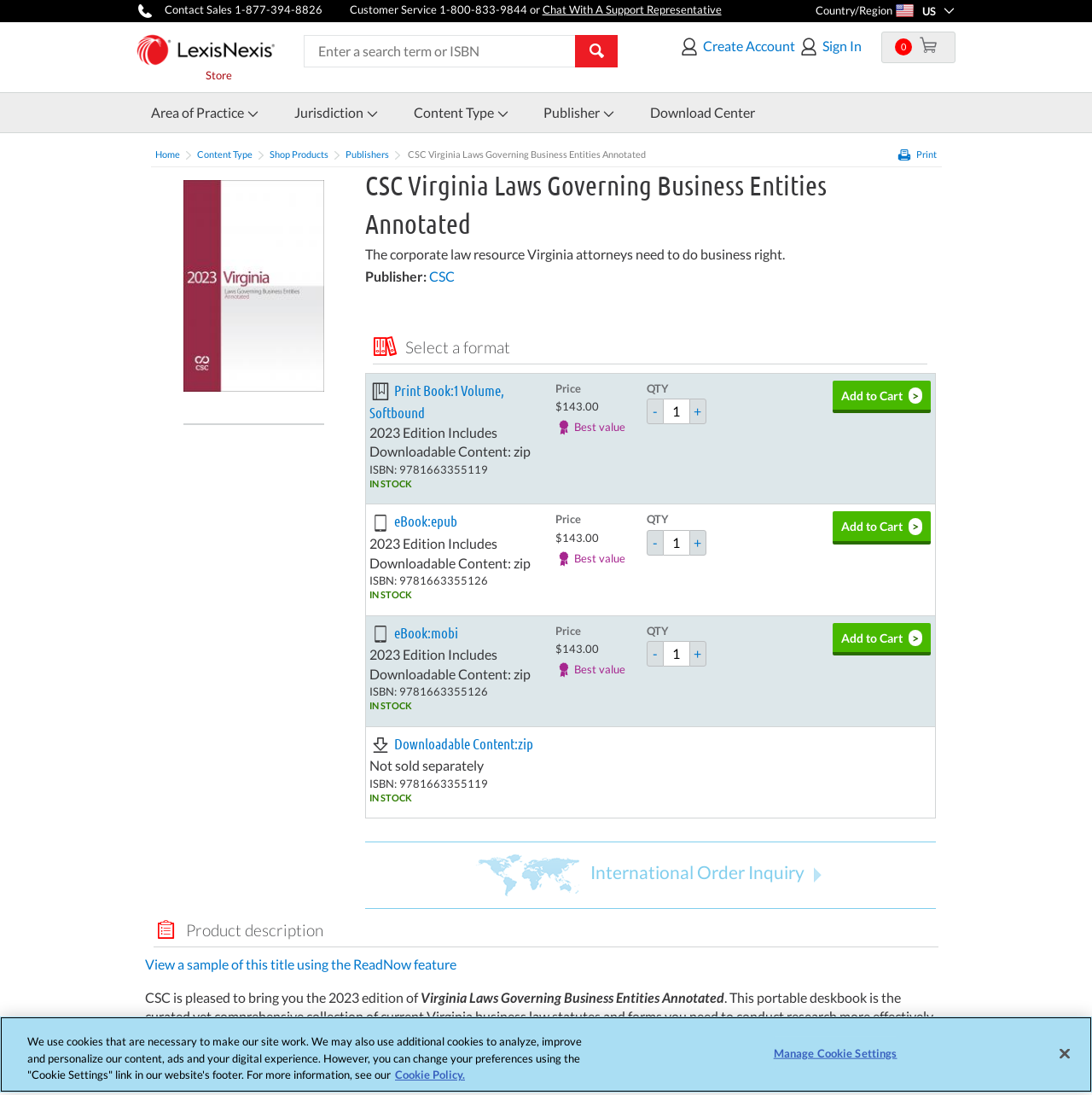Identify the coordinates of the bounding box for the element that must be clicked to accomplish the instruction: "View a sample of this title".

[0.133, 0.873, 0.418, 0.888]